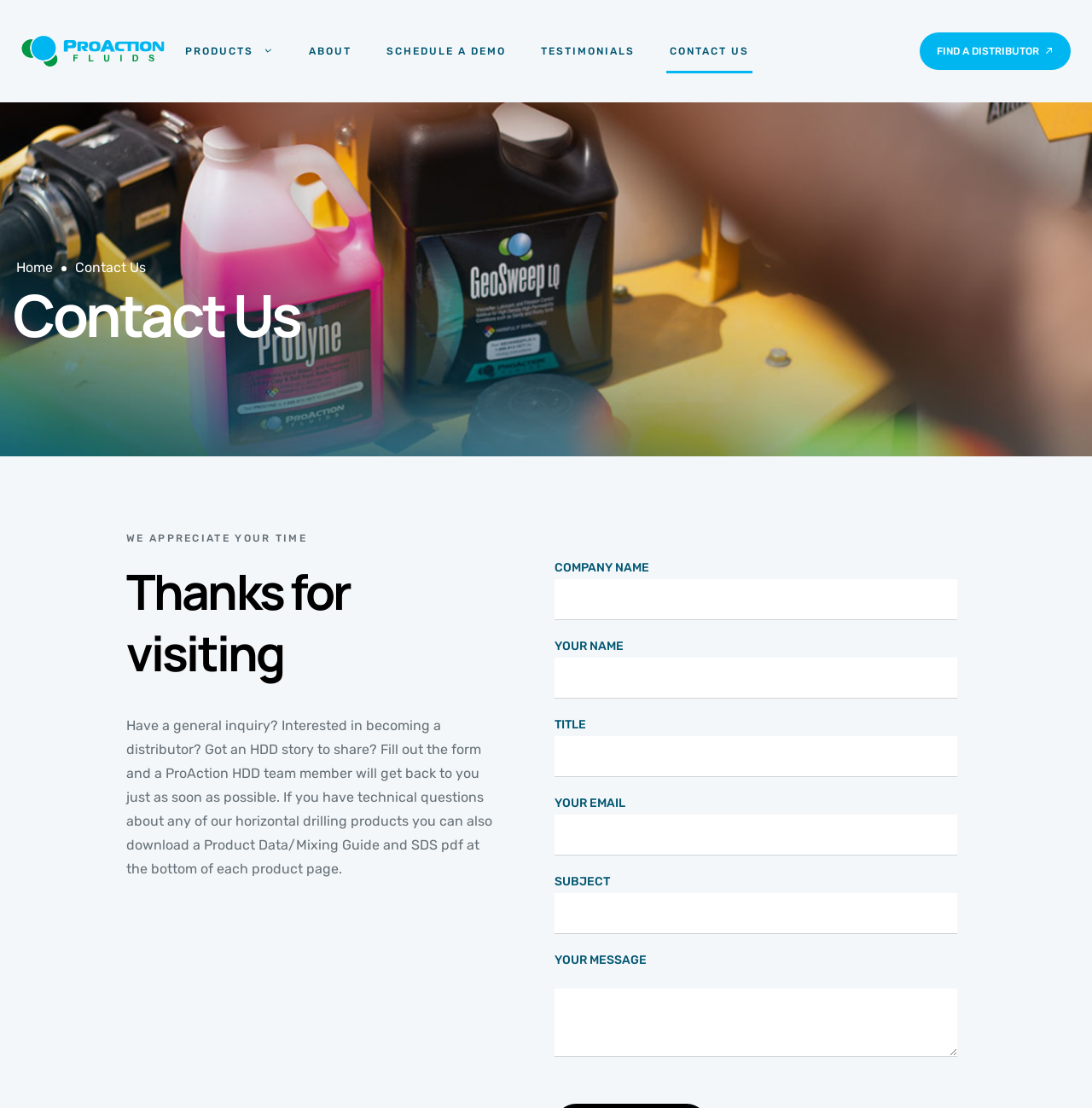What is the text above the contact form?
Based on the screenshot, provide a one-word or short-phrase response.

WE APPRECIATE YOUR TIME